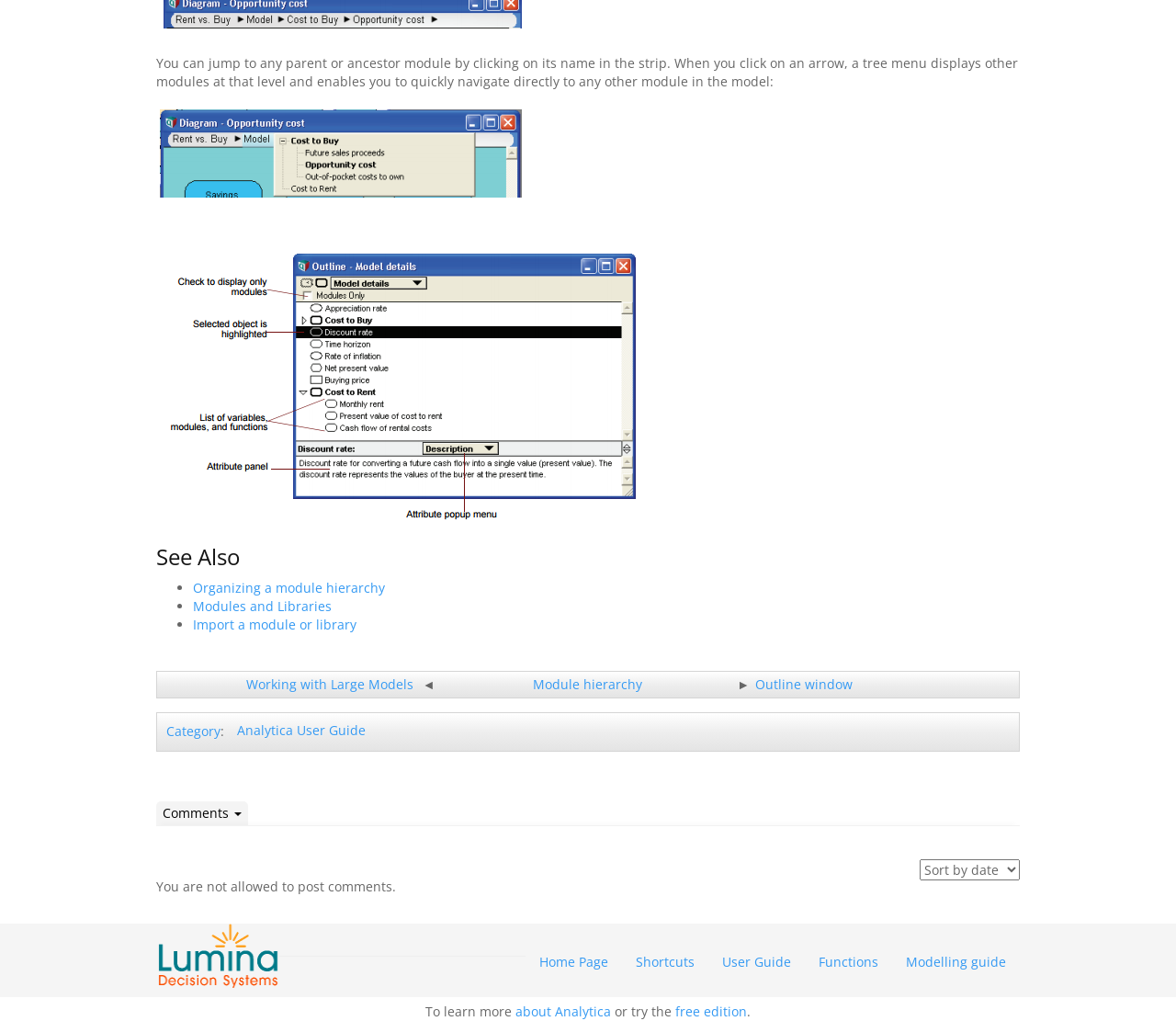Using the description: "Working with Large Models", determine the UI element's bounding box coordinates. Ensure the coordinates are in the format of four float numbers between 0 and 1, i.e., [left, top, right, bottom].

[0.209, 0.661, 0.351, 0.678]